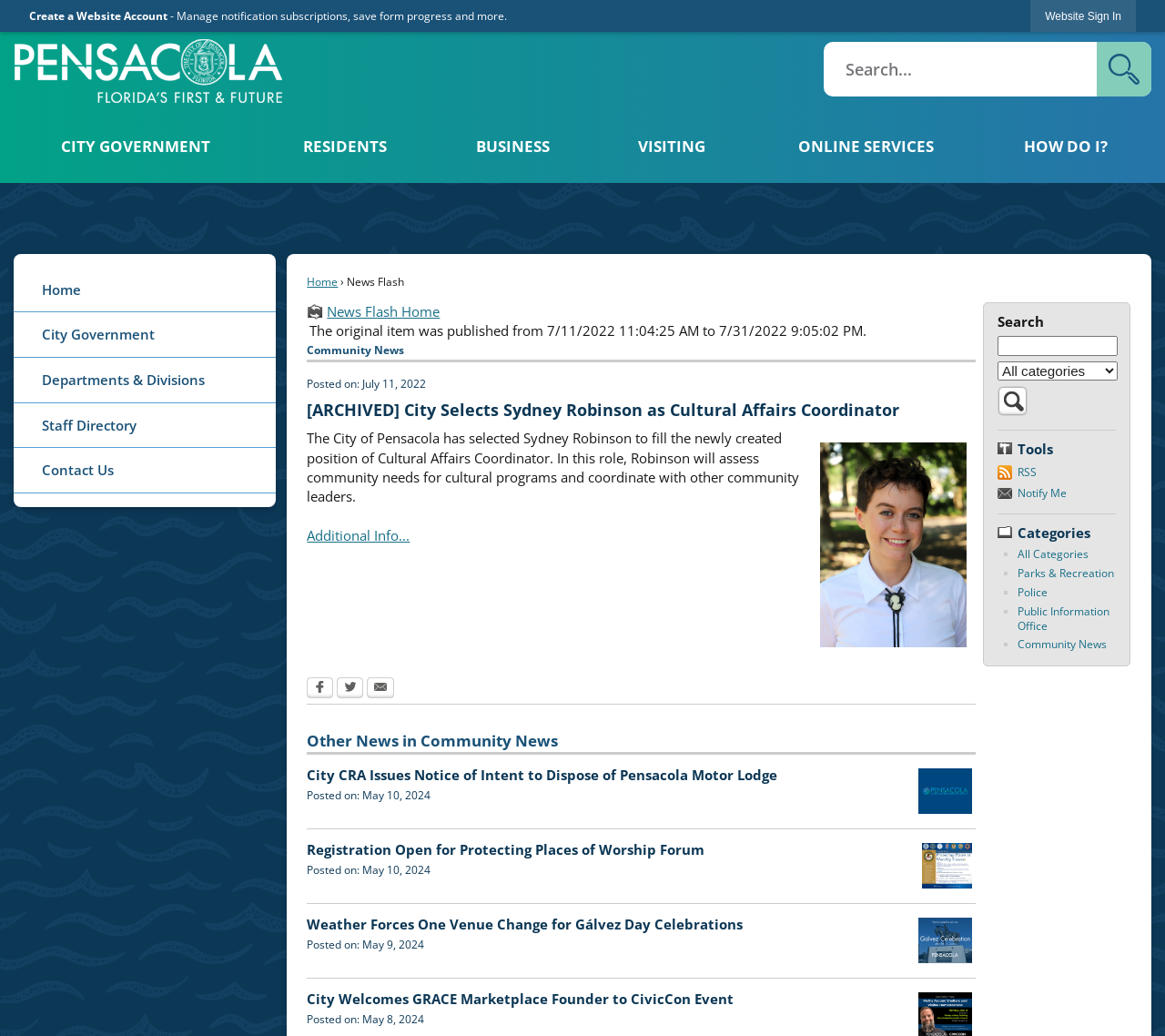Answer the following query with a single word or phrase:
What is the purpose of the 'Search' button?

To search for content